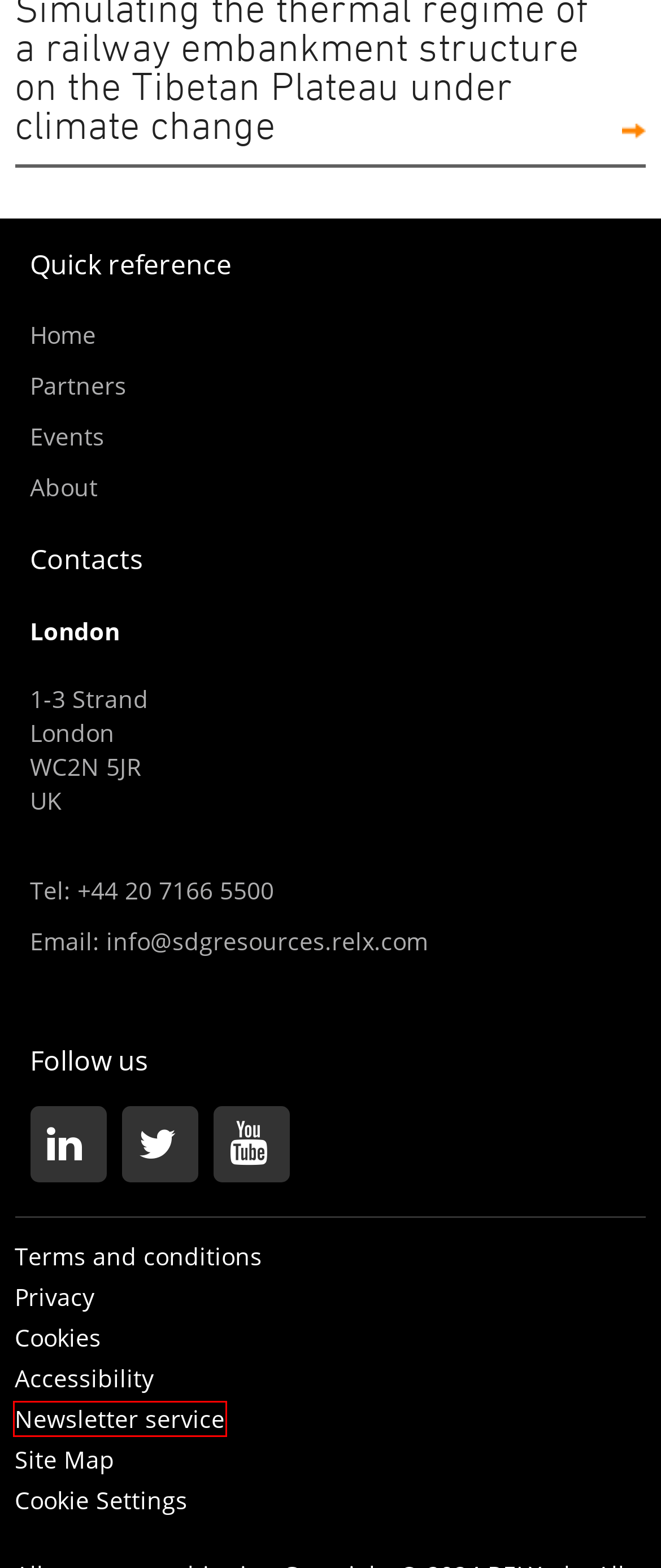You have received a screenshot of a webpage with a red bounding box indicating a UI element. Please determine the most fitting webpage description that matches the new webpage after clicking on the indicated element. The choices are:
A. About | Sustainable Development Goals - Resource Centre
B. Events | Sustainable Development Goals - Resource Centre
C. Newsletter service | Sustainable Development Goals - Resource Centre
D. Partners | Sustainable Development Goals - Resource Centre
E. Terms & conditions – RELX - Information-based analytics and decision tools
F. Accessibility | Sustainable Development Goals - Resource Centre
G. Privacy – RELX - Information-based analytics and decision tools
H. SDG Resource Centre - Leading-edge information on the Sustainable Development Goals

C